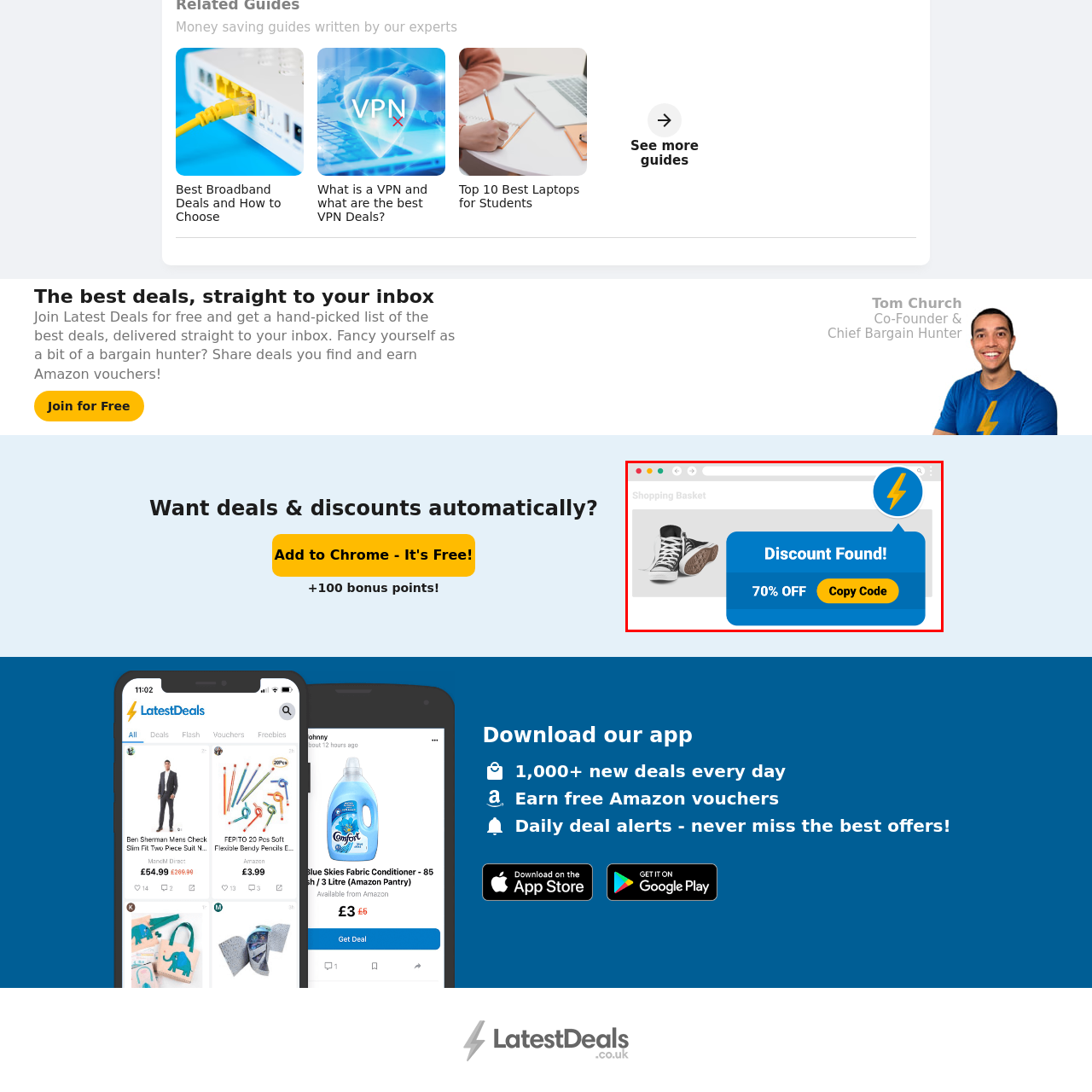Look at the image enclosed within the red outline and answer the question with a single word or phrase:
What is the icon in the corner of the notification?

Lightning bolt